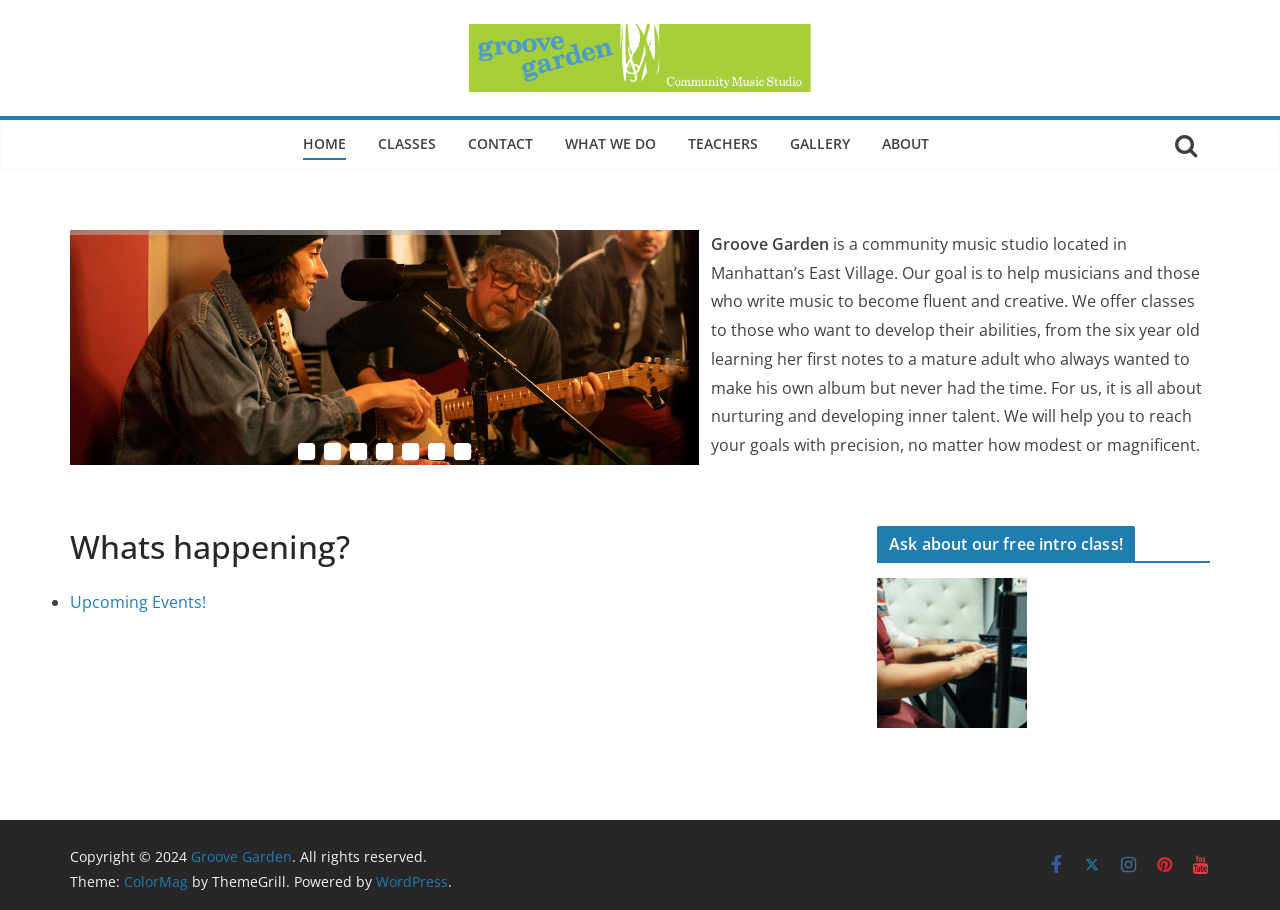Explain the webpage in detail, including its primary components.

The webpage is for Groove Garden, a community music studio located in Manhattan's East Village. At the top, there is a logo that combines an image and a link with the text "Groove Garden music studio, east village kids classes, music classes". Below the logo, there is a navigation menu with seven links: "HOME", "CLASSES", "CONTACT", "WHAT WE DO", "TEACHERS", "GALLERY", and "ABOUT", arranged horizontally from left to right.

On the left side of the page, there is a section with a heading "What's happening?" followed by a list with a single item, "Upcoming Events!". Below this section, there is a complementary section with a heading "Ask about our free intro class!" accompanied by an image of Groove Garden music studios in the East Village, NYC.

On the right side of the page, there is a main content area with a heading "Groove Garden" followed by a paragraph of text describing the studio's goal and services. The text explains that the studio helps musicians and those who write music to become fluent and creative, offering classes for people of all ages and skill levels.

At the bottom of the page, there is a footer section with copyright information, a link to Groove Garden, and a theme credit to ColorMag by ThemeGrill, powered by WordPress. There are also five social media links represented by icons.